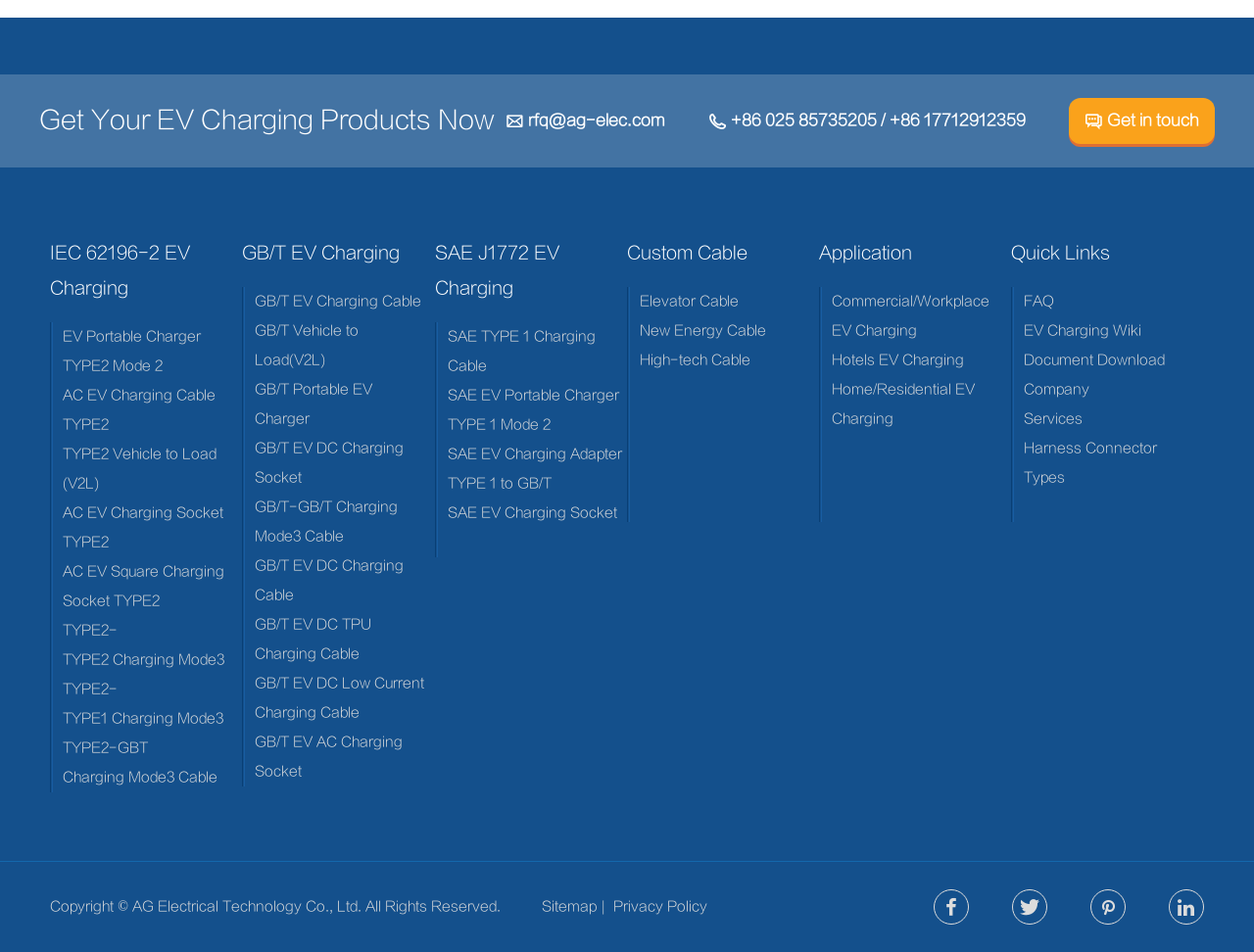Using the information in the image, give a comprehensive answer to the question: 
What is the main product category of this website?

Based on the links and text on the webpage, it appears that the website is primarily focused on selling EV charging products, including cables, sockets, and adapters for different types of electric vehicles.